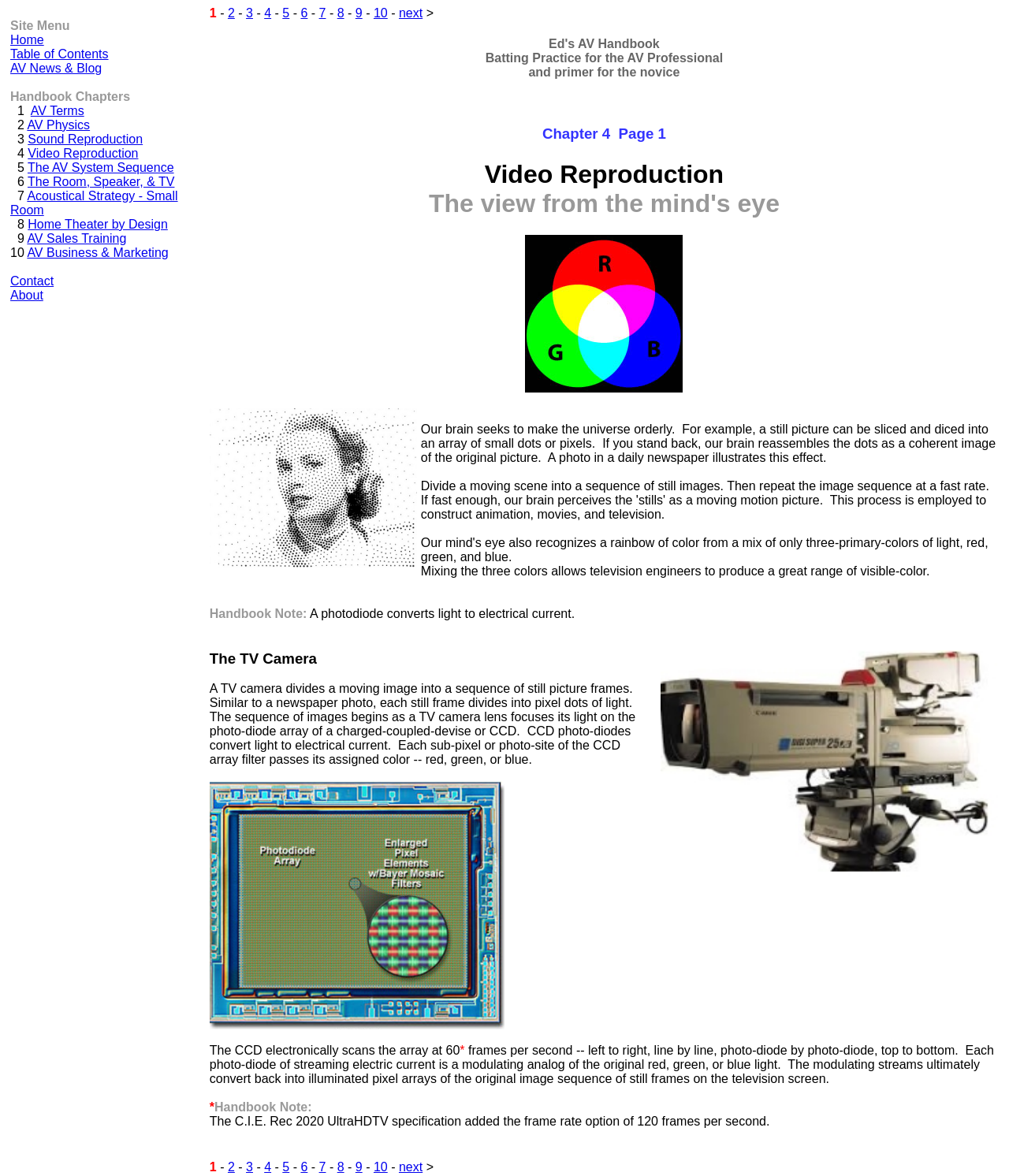Please locate the bounding box coordinates of the element's region that needs to be clicked to follow the instruction: "Click on 'Home'". The bounding box coordinates should be provided as four float numbers between 0 and 1, i.e., [left, top, right, bottom].

[0.01, 0.028, 0.044, 0.04]